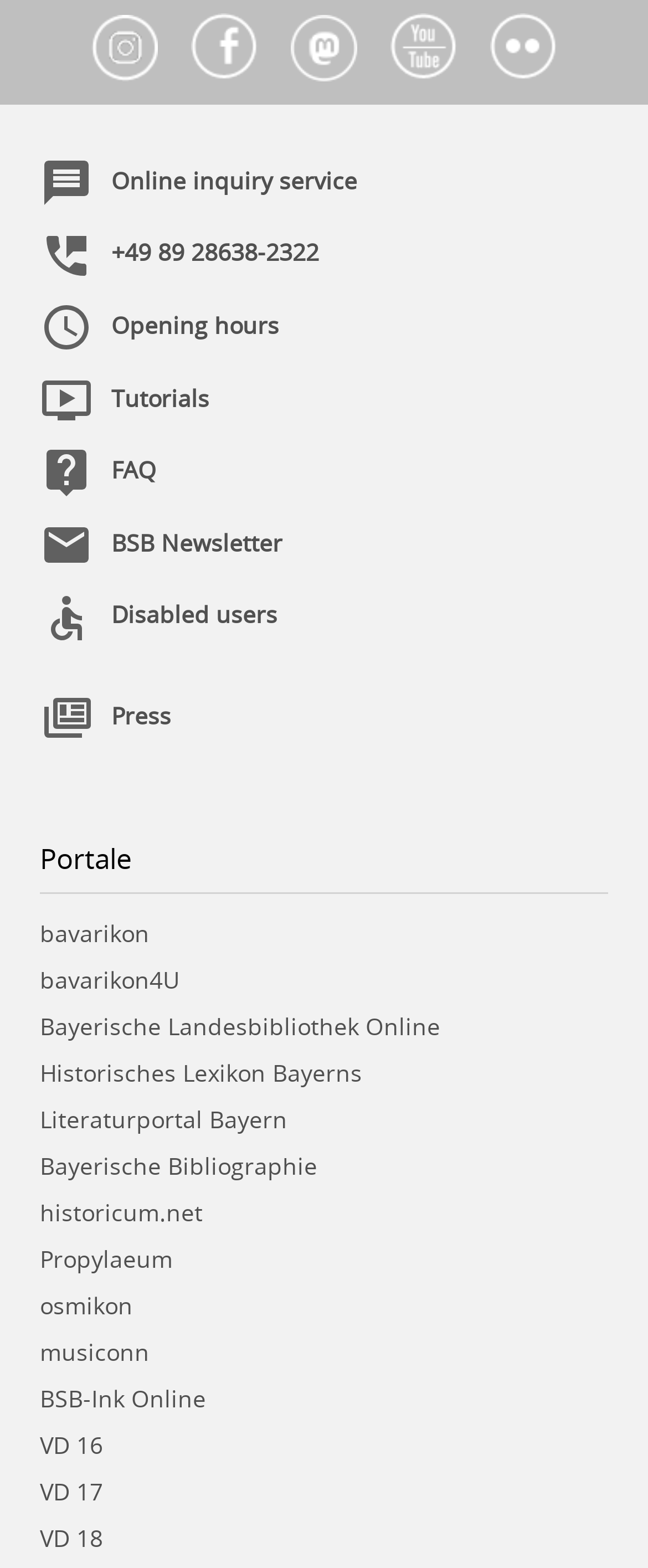Respond to the question below with a single word or phrase:
How many image icons are there on the top section?

6